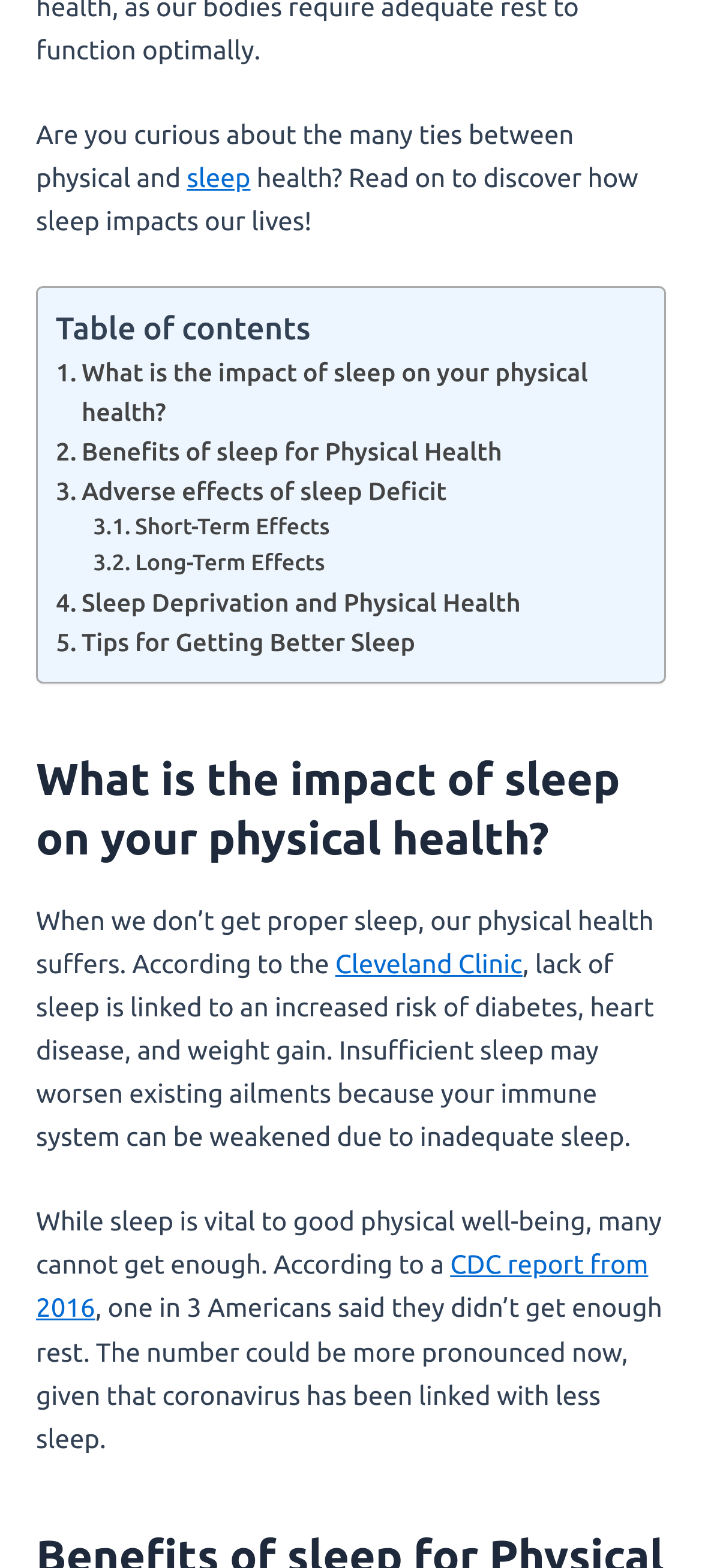Identify the coordinates of the bounding box for the element that must be clicked to accomplish the instruction: "Click on 'What is the impact of sleep on your physical health?'".

[0.051, 0.479, 0.949, 0.553]